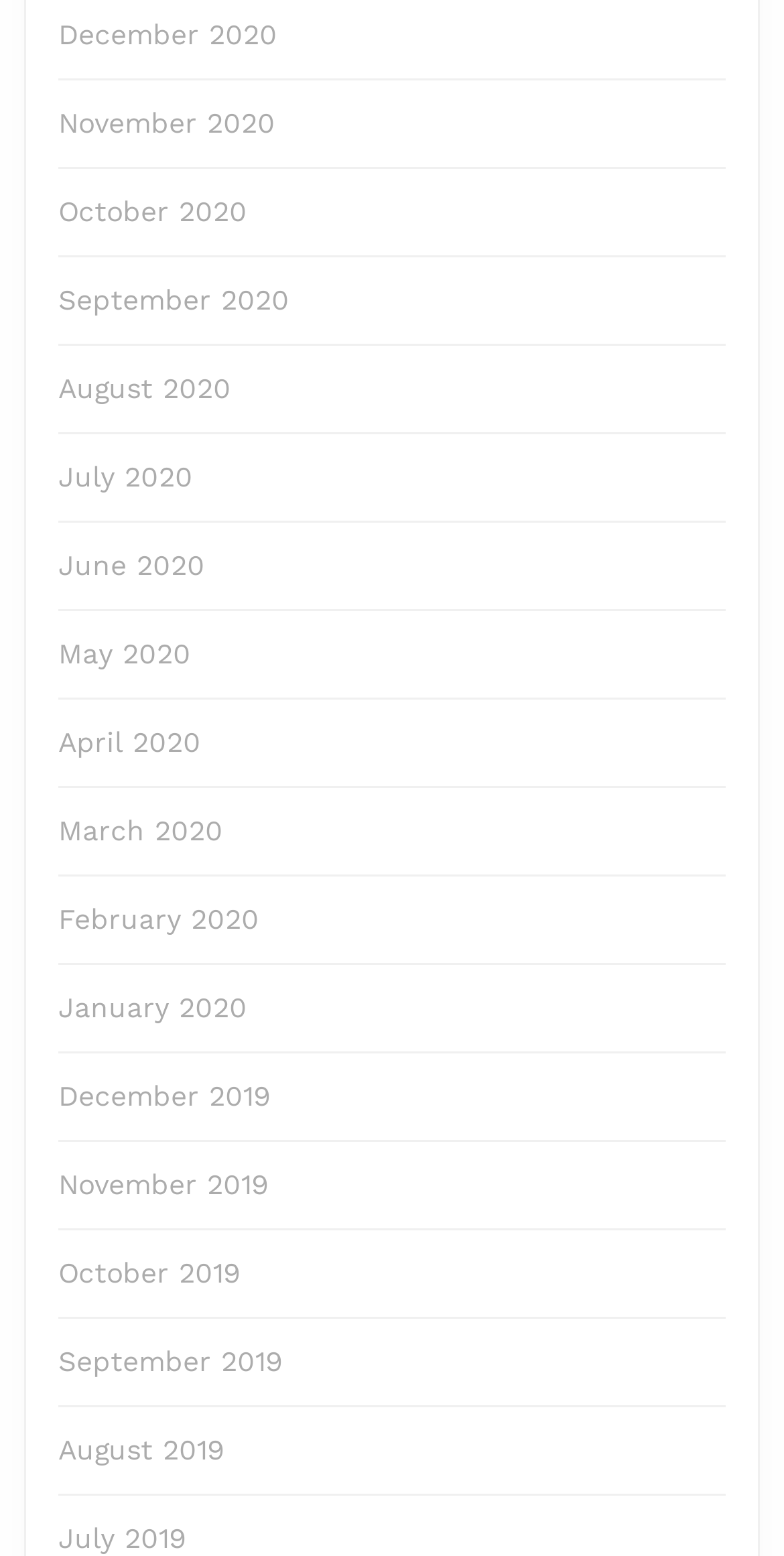Please determine the bounding box coordinates for the element that should be clicked to follow these instructions: "View January 2020".

[0.074, 0.637, 0.315, 0.658]